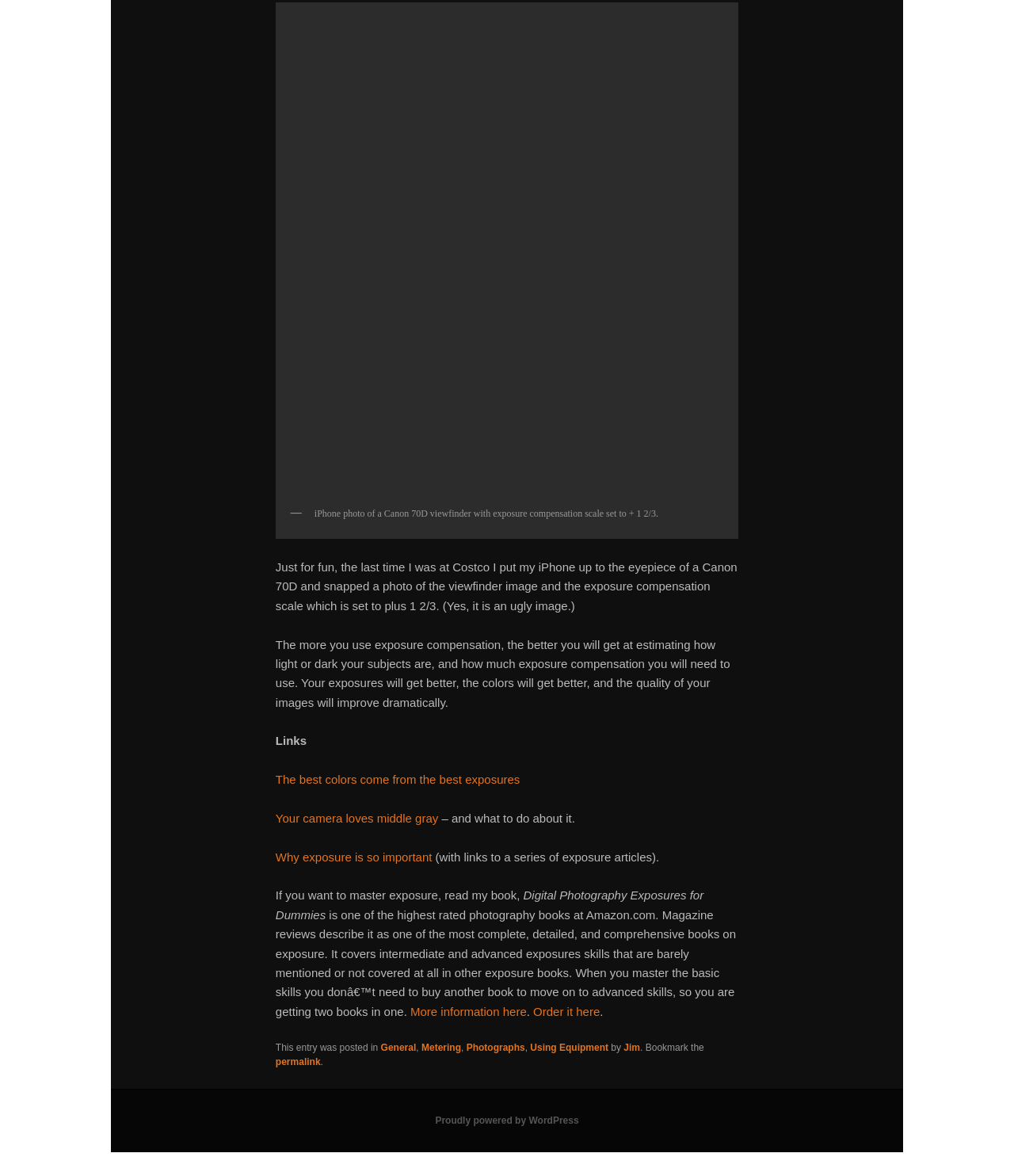Locate the UI element that matches the description Proudly powered by WordPress in the webpage screenshot. Return the bounding box coordinates in the format (top-left x, top-left y, bottom-right x, bottom-right y), with values ranging from 0 to 1.

[0.429, 0.948, 0.571, 0.958]